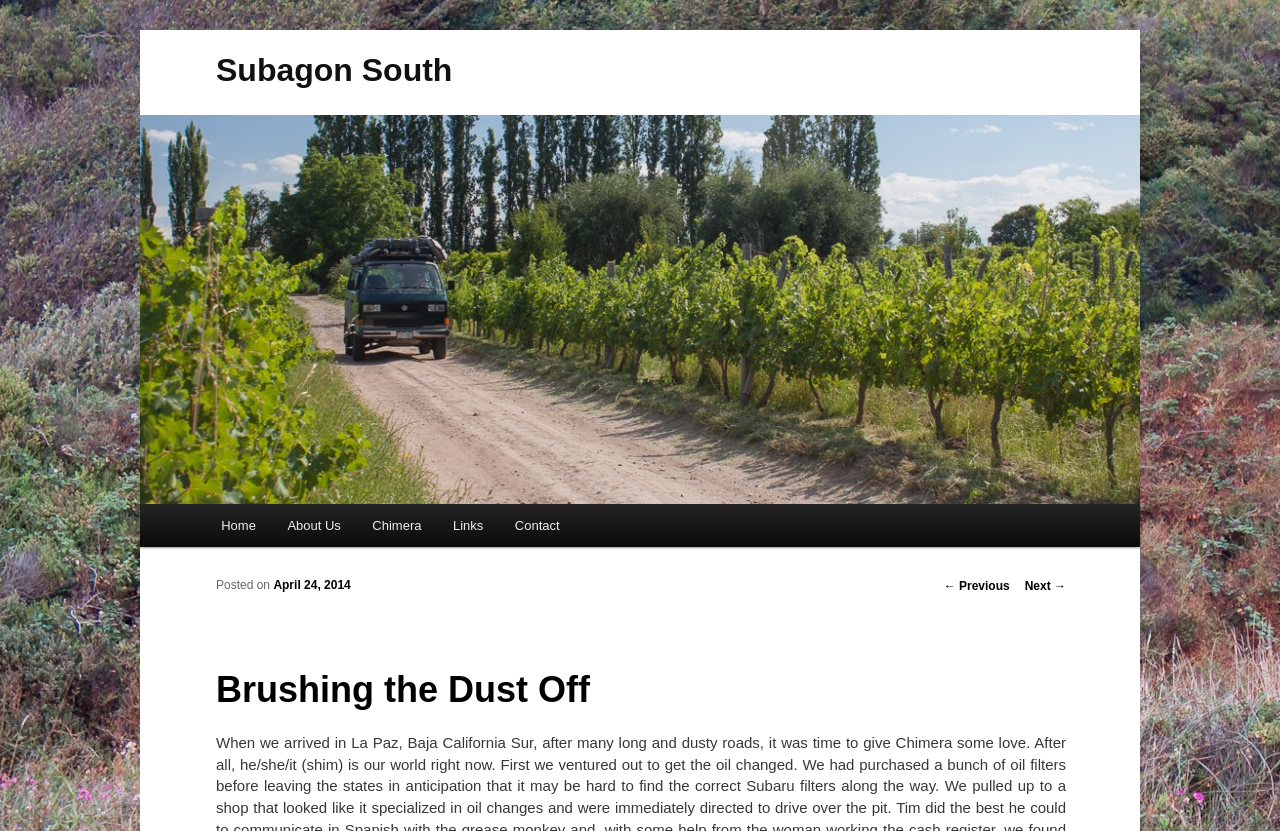Please specify the bounding box coordinates in the format (top-left x, top-left y, bottom-right x, bottom-right y), with values ranging from 0 to 1. Identify the bounding box for the UI component described as follows: ← Previous

[0.737, 0.697, 0.789, 0.714]